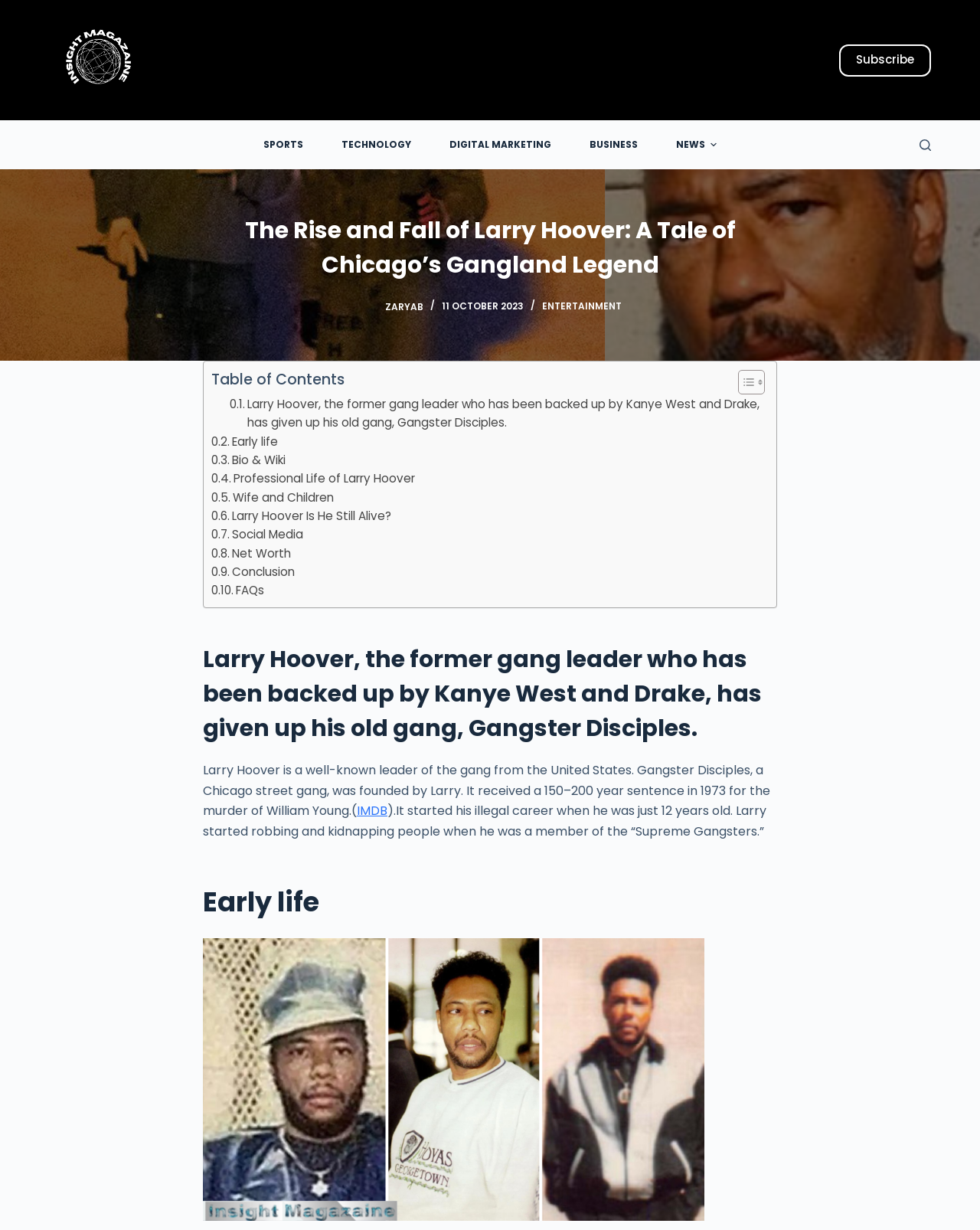What is the name of the gang founded by Larry Hoover?
Please look at the screenshot and answer in one word or a short phrase.

Gangster Disciples